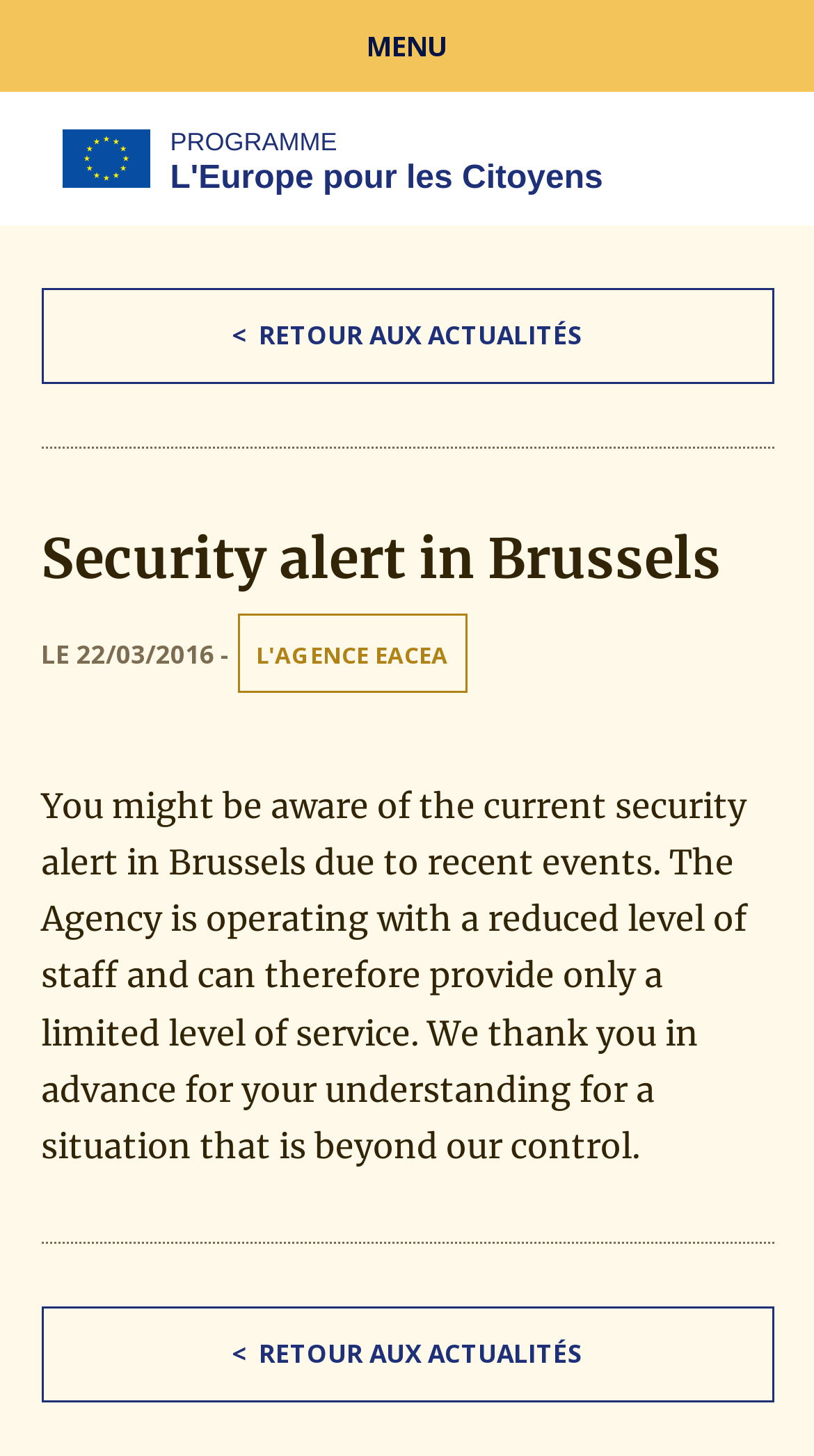Determine the bounding box coordinates for the UI element described. Format the coordinates as (top-left x, top-left y, bottom-right x, bottom-right y) and ensure all values are between 0 and 1. Element description: Le Programme

[0.0, 0.092, 0.818, 0.177]